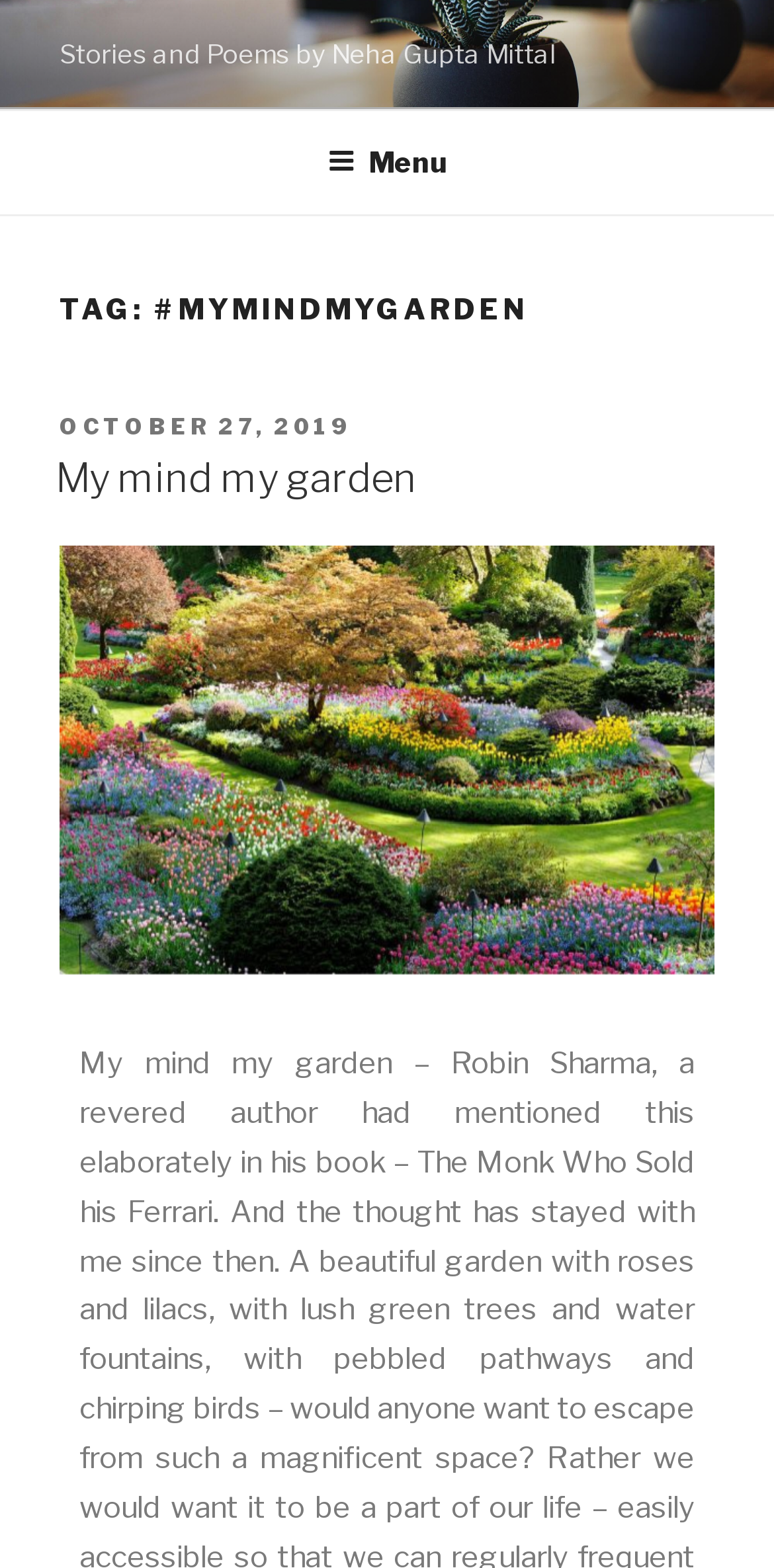Bounding box coordinates are specified in the format (top-left x, top-left y, bottom-right x, bottom-right y). All values are floating point numbers bounded between 0 and 1. Please provide the bounding box coordinate of the region this sentence describes: October 27, 2019October 24, 2019

[0.077, 0.264, 0.454, 0.282]